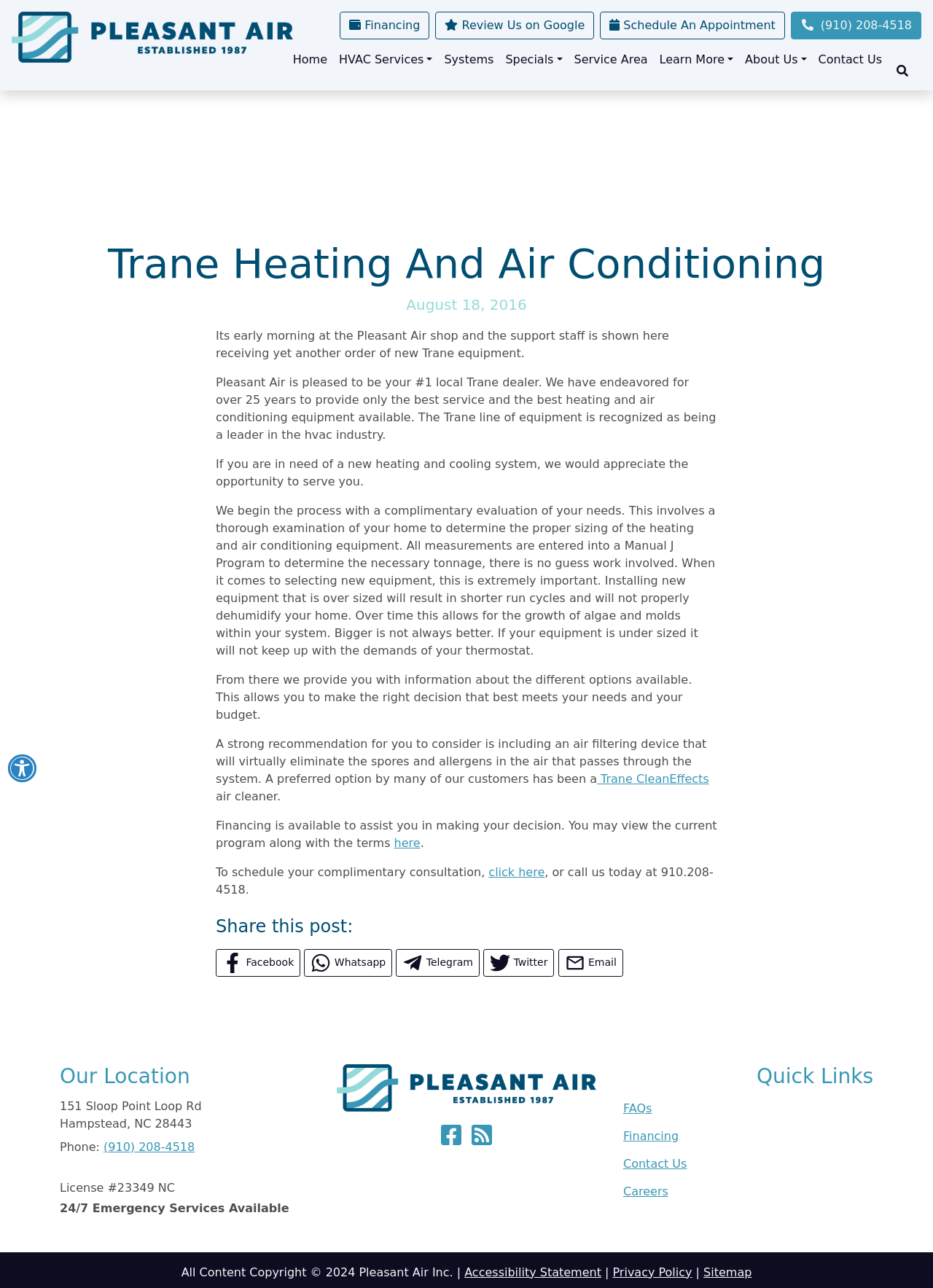Locate the bounding box coordinates of the clickable region to complete the following instruction: "Click Financing."

[0.364, 0.009, 0.46, 0.031]